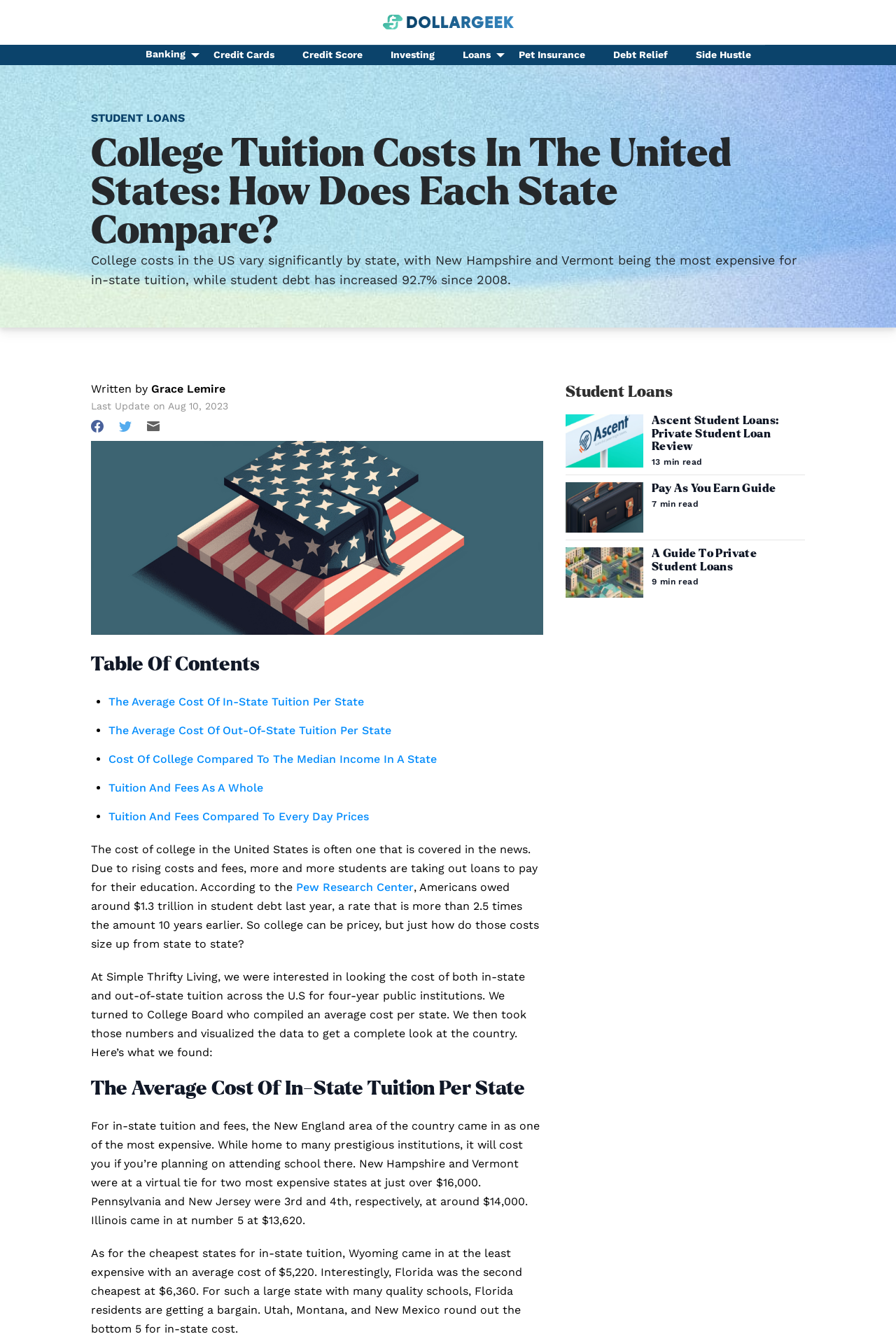Please identify the bounding box coordinates of the area that needs to be clicked to fulfill the following instruction: "Click on the 'Banking' link."

[0.146, 0.033, 0.222, 0.048]